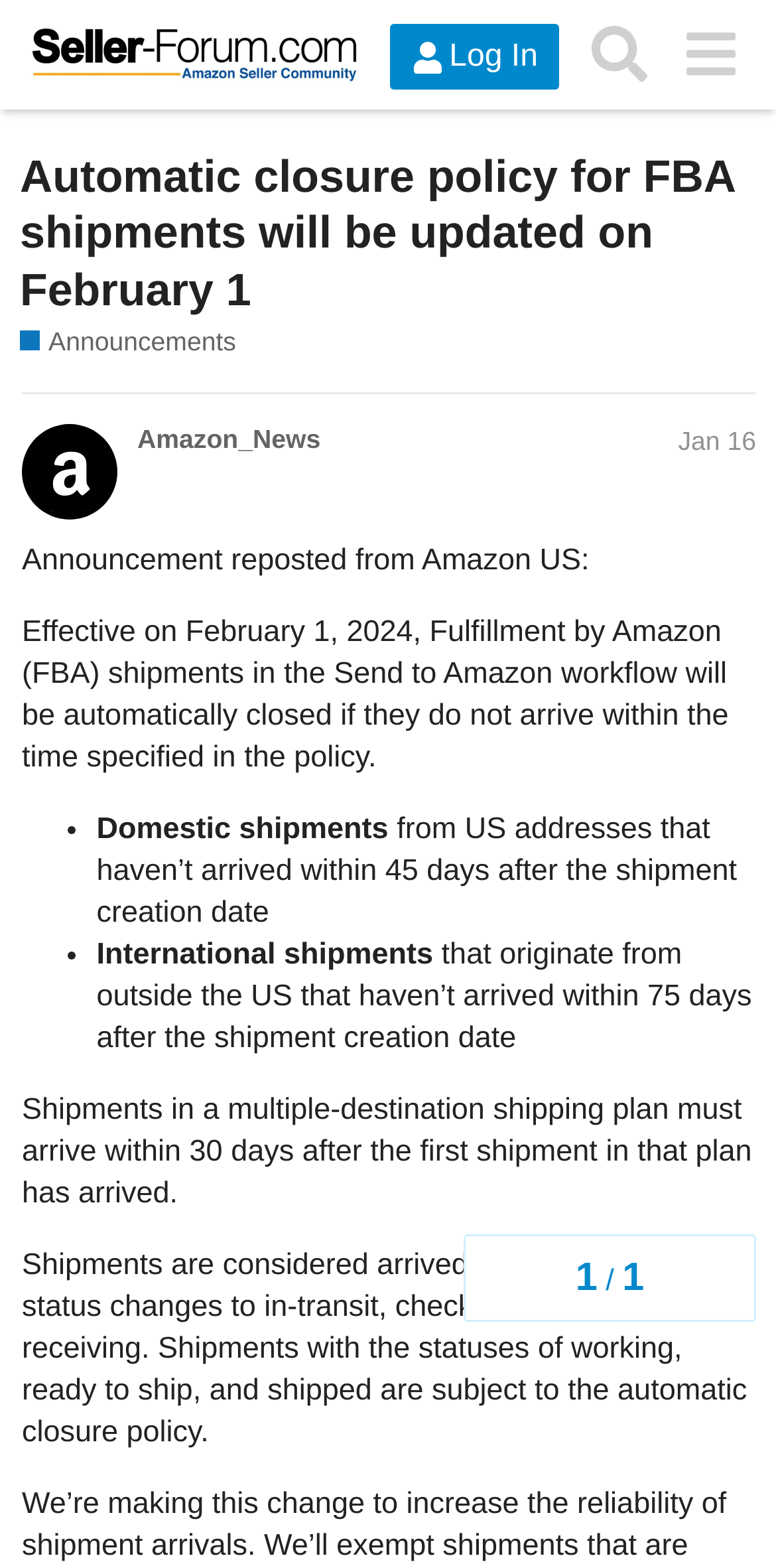What is the effective date of the policy change?
Can you provide an in-depth and detailed response to the question?

According to the announcement, the policy change will take effect on February 1, 2024, as stated in the text 'Effective on February 1, 2024, Fulfillment by Amazon (FBA) shipments in the Send to Amazon workflow will be automatically closed if they do not arrive within the time specified in the policy.'